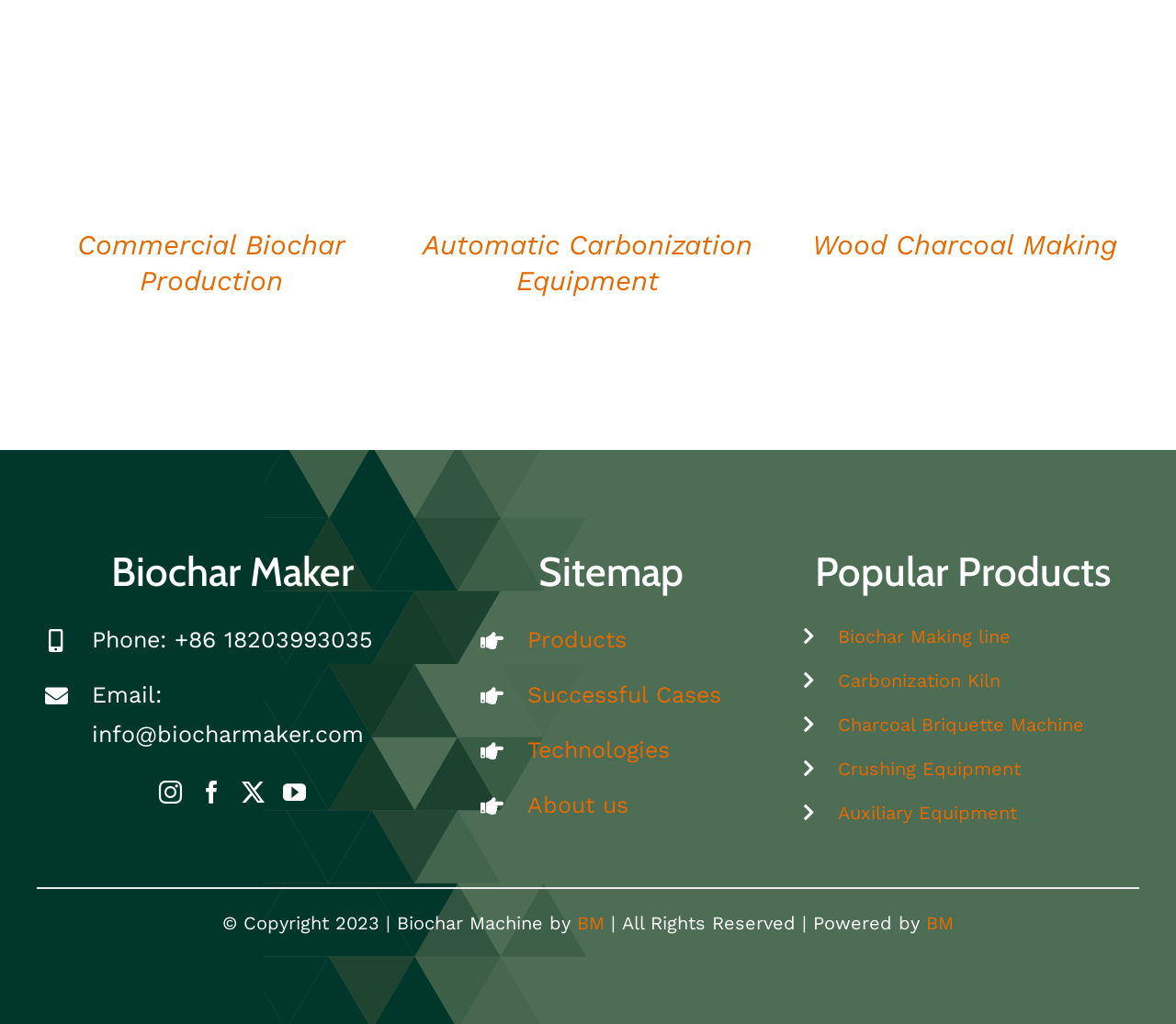Find and specify the bounding box coordinates that correspond to the clickable region for the instruction: "Learn about Biochar Making line".

[0.712, 0.611, 0.859, 0.632]